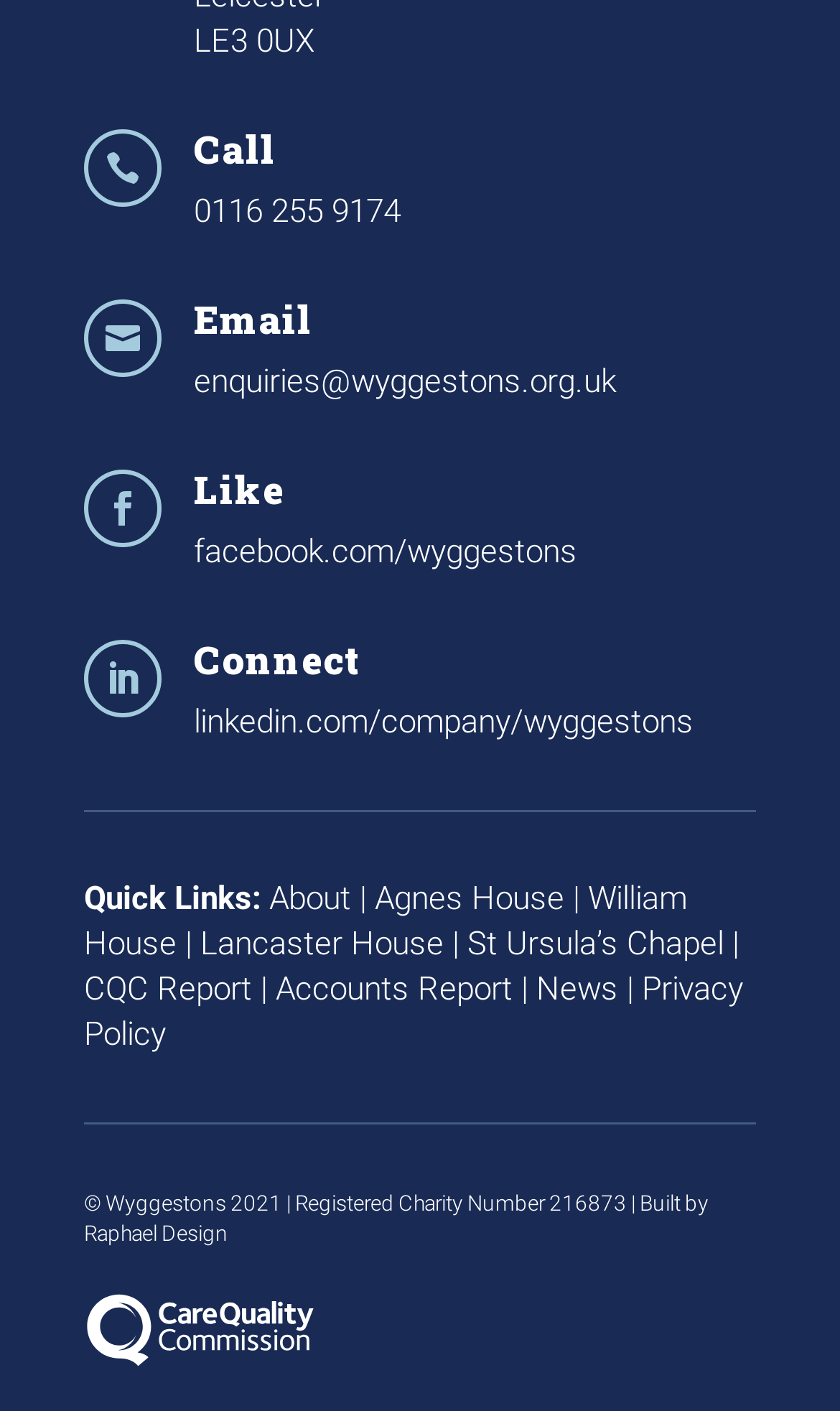Pinpoint the bounding box coordinates for the area that should be clicked to perform the following instruction: "View the 'Archives' section".

None